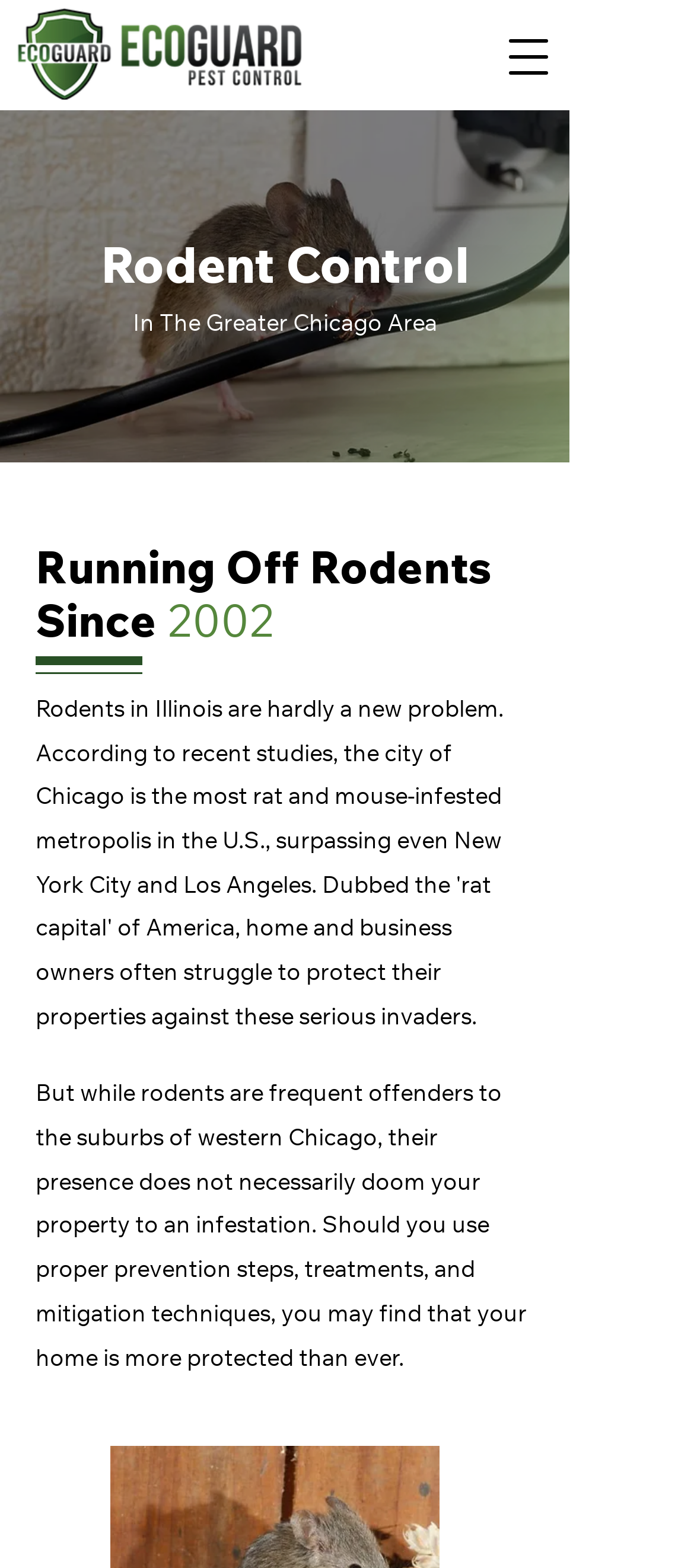What is the image above the navigation menu?
Give a one-word or short-phrase answer derived from the screenshot.

Mouse.jpg